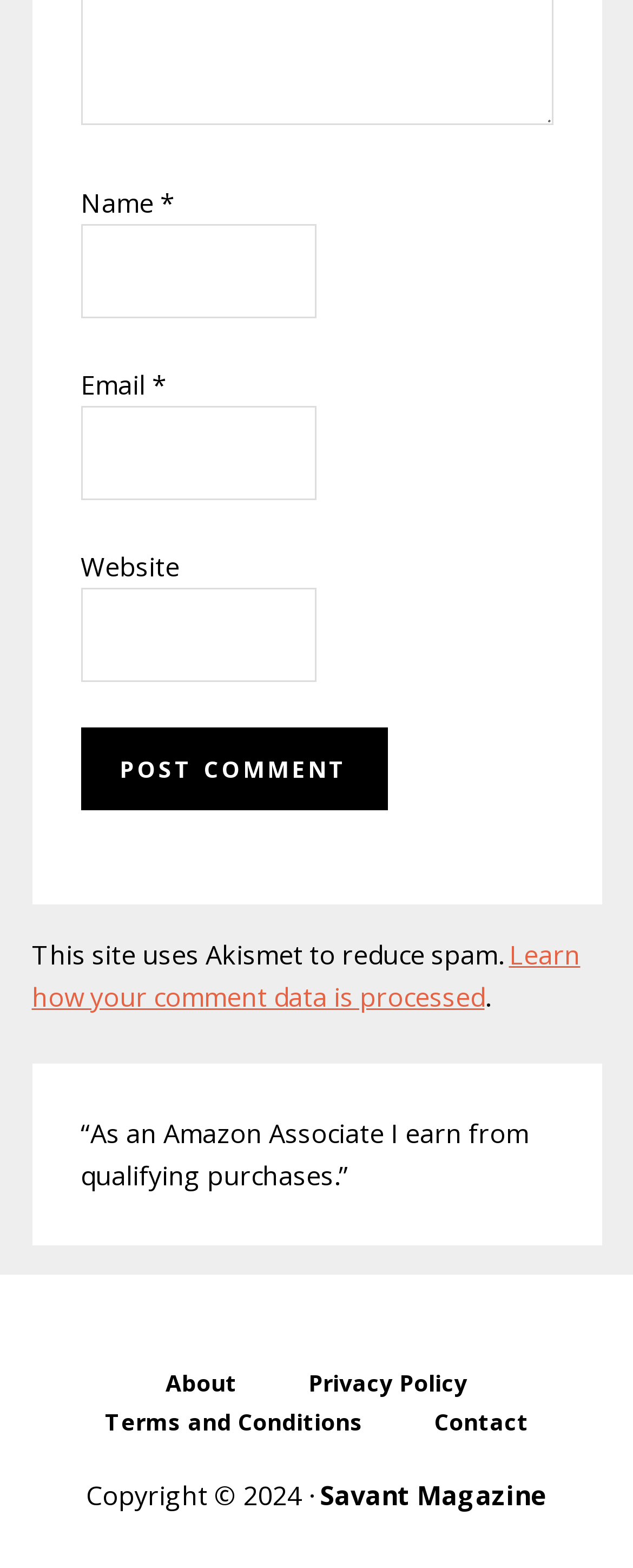Please provide a comprehensive answer to the question below using the information from the image: What is the affiliate program mentioned on the website?

The text '“As an Amazon Associate I earn from qualifying purchases.”' indicates that the website is part of the Amazon Associate program, which is an affiliate program that earns commissions from qualifying purchases.